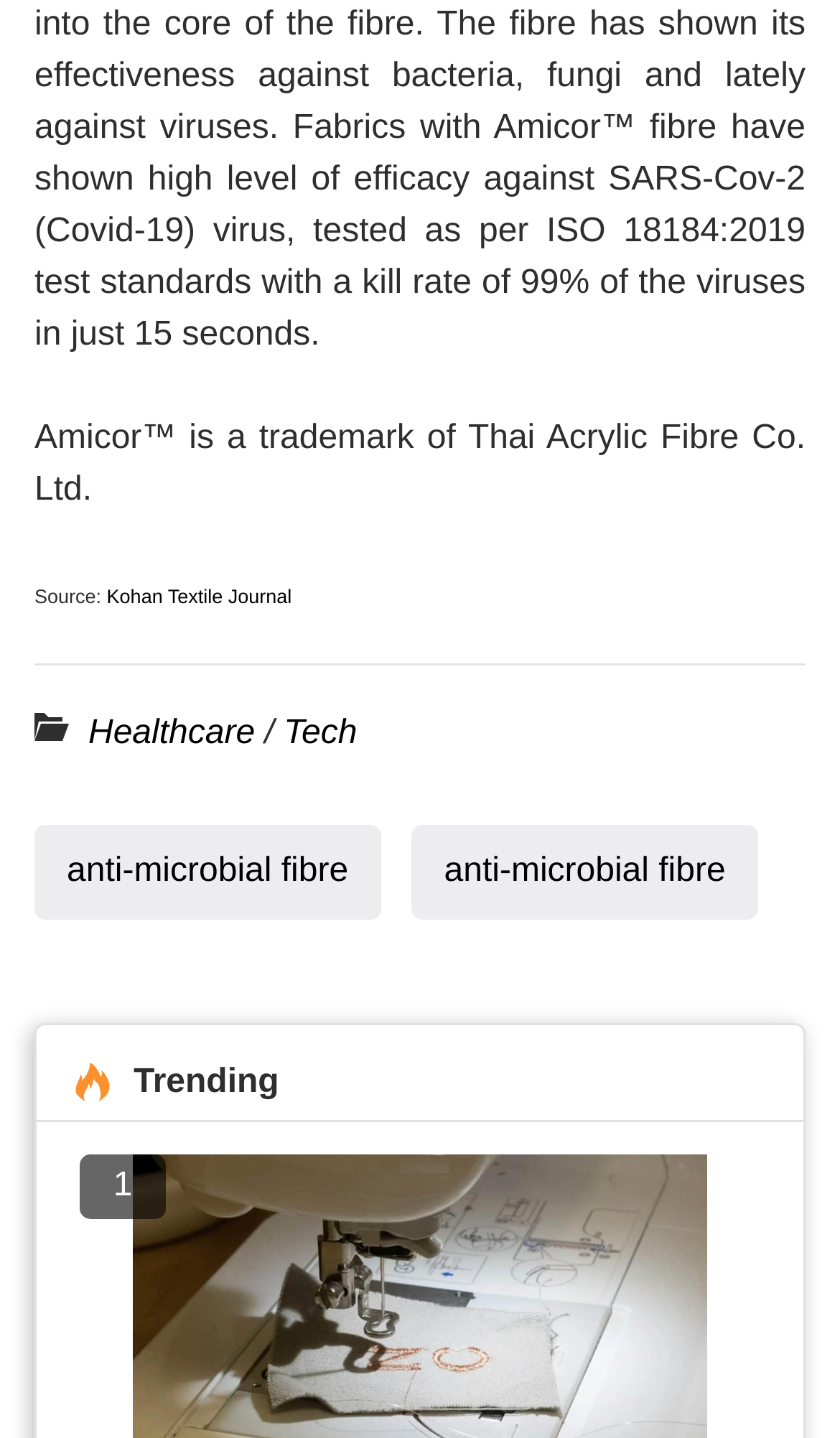Provide the bounding box coordinates of the HTML element this sentence describes: "anti-microbial fibre". The bounding box coordinates consist of four float numbers between 0 and 1, i.e., [left, top, right, bottom].

[0.041, 0.574, 0.453, 0.64]